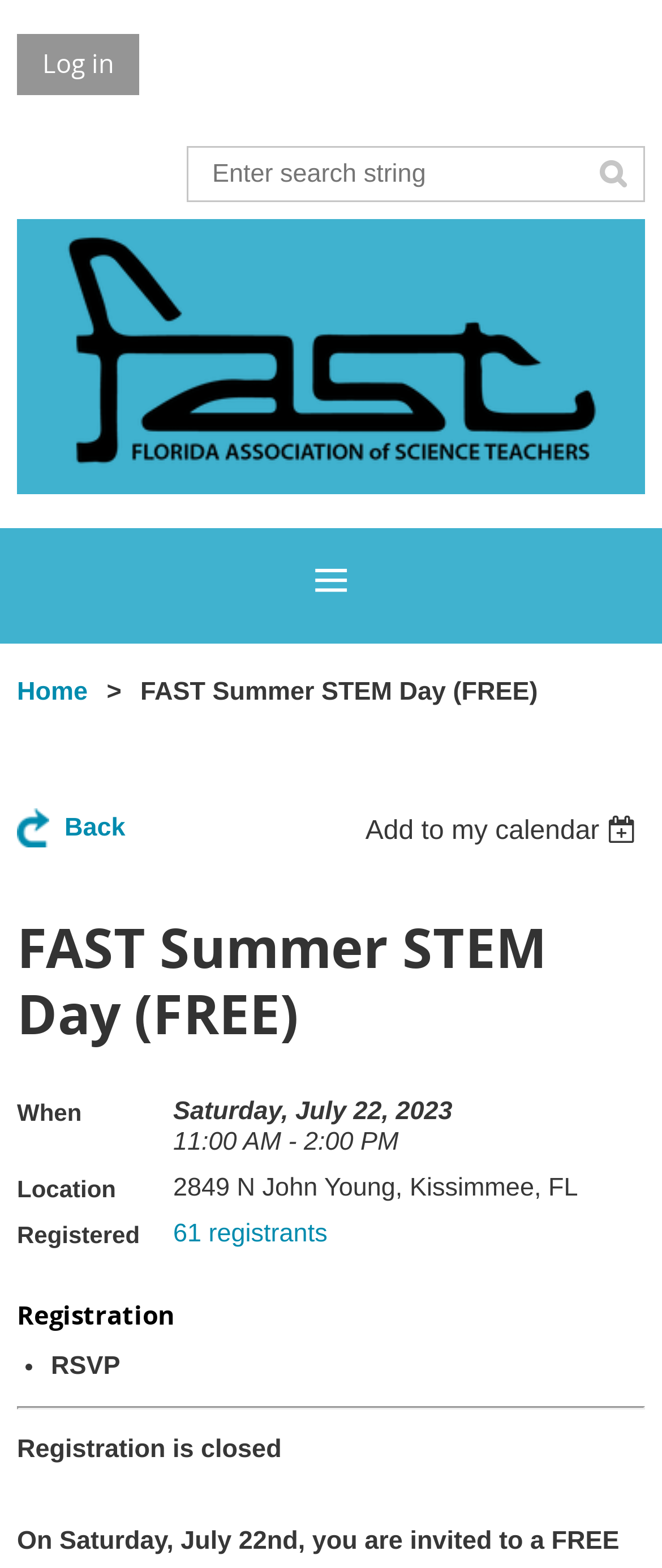Please find and report the primary heading text from the webpage.

FAST Summer STEM Day (FREE)